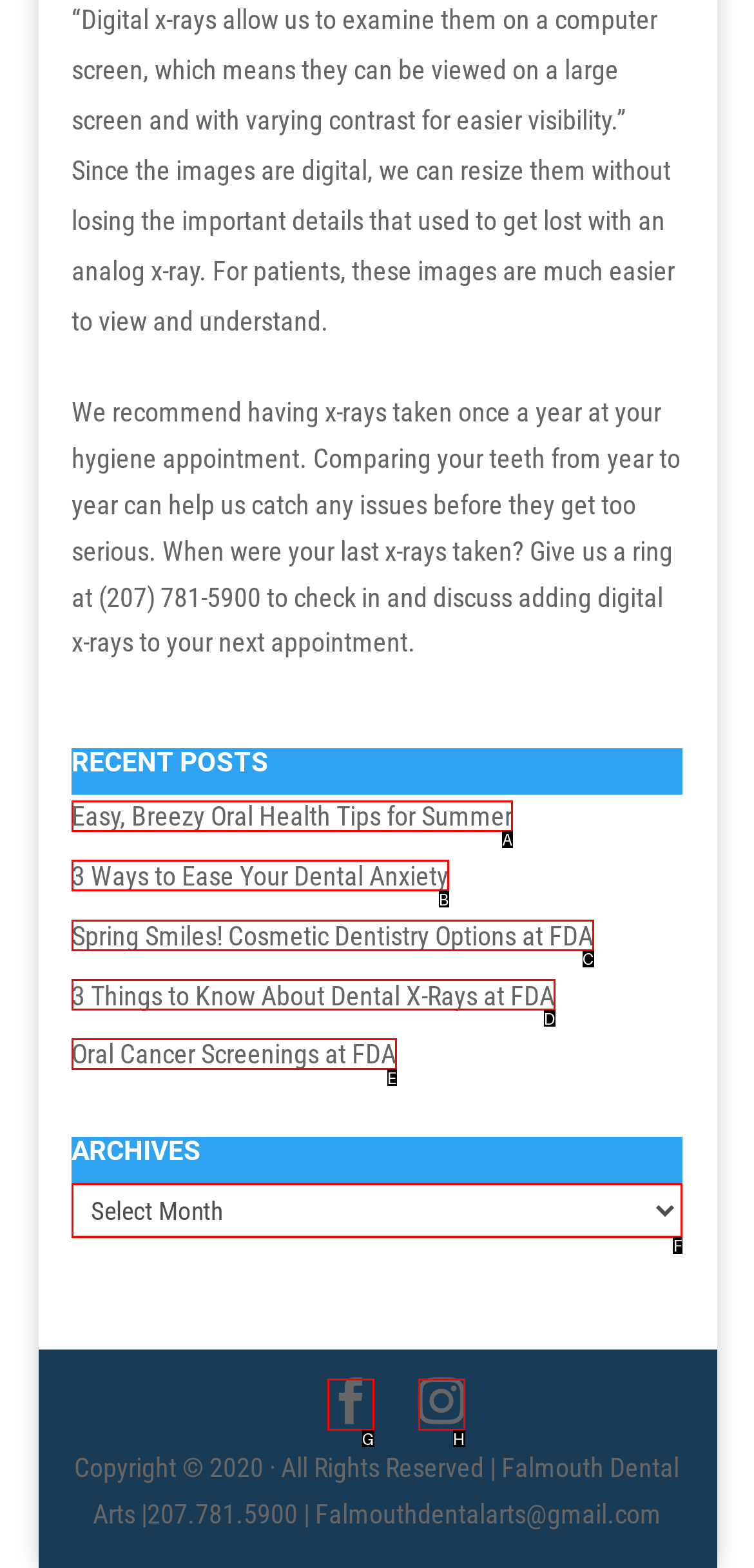Identify the letter corresponding to the UI element that matches this description: Facebook
Answer using only the letter from the provided options.

G